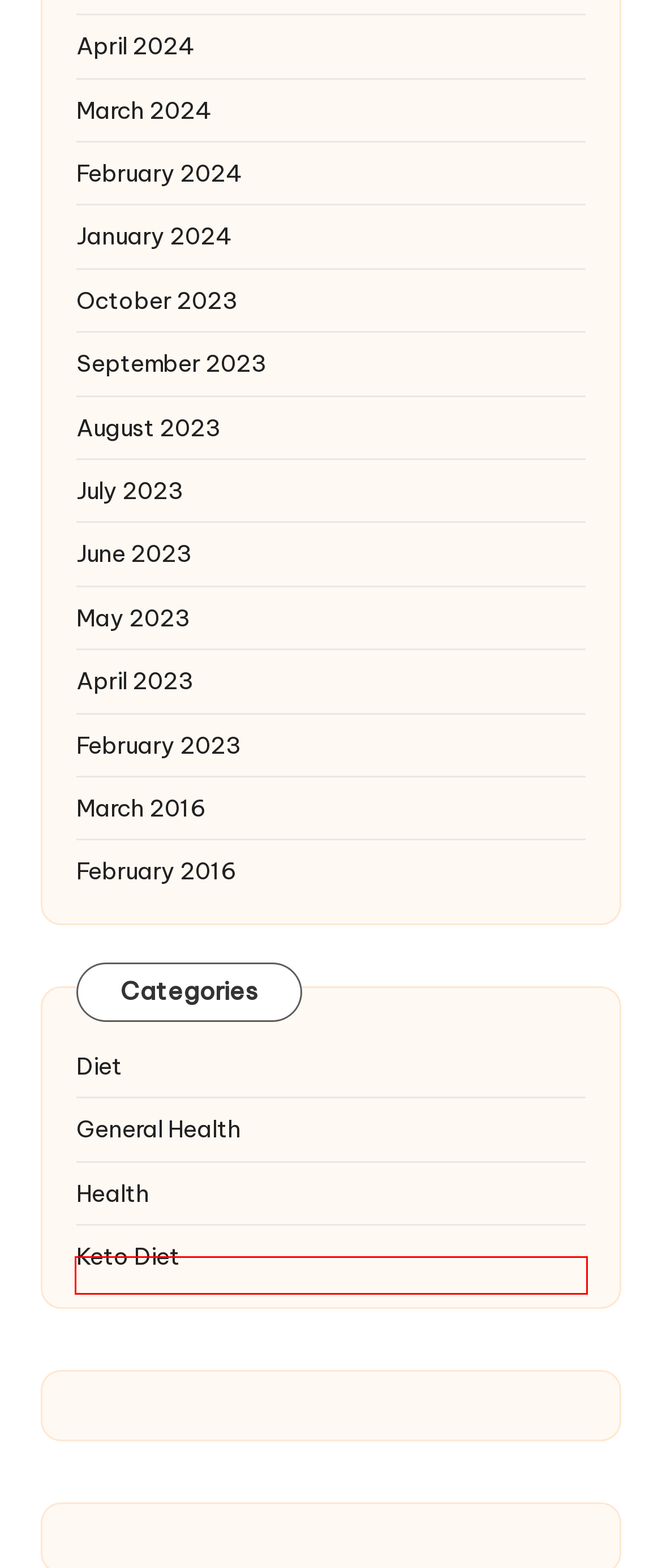You have a screenshot of a webpage with a red bounding box around an element. Identify the webpage description that best fits the new page that appears after clicking the selected element in the red bounding box. Here are the candidates:
A. Keto Diet - HEALTH WITH DIET
B. The Versatile Ways to Enjoy Berries - HEALTH WITH DIET
C. Health - HEALTH WITH DIET
D. How to Decrease Joint Pain and Get Nerve Compression Relief in a Natural Way - HEALTH WITH DIET
E. Diet - HEALTH WITH DIET
F. General Health - HEALTH WITH DIET
G. Low-Carb Lunch Ideas for Work - HEALTH WITH DIET
H. Healthy Breakfast Recipes for Weight Loss - HEALTH WITH DIET

A